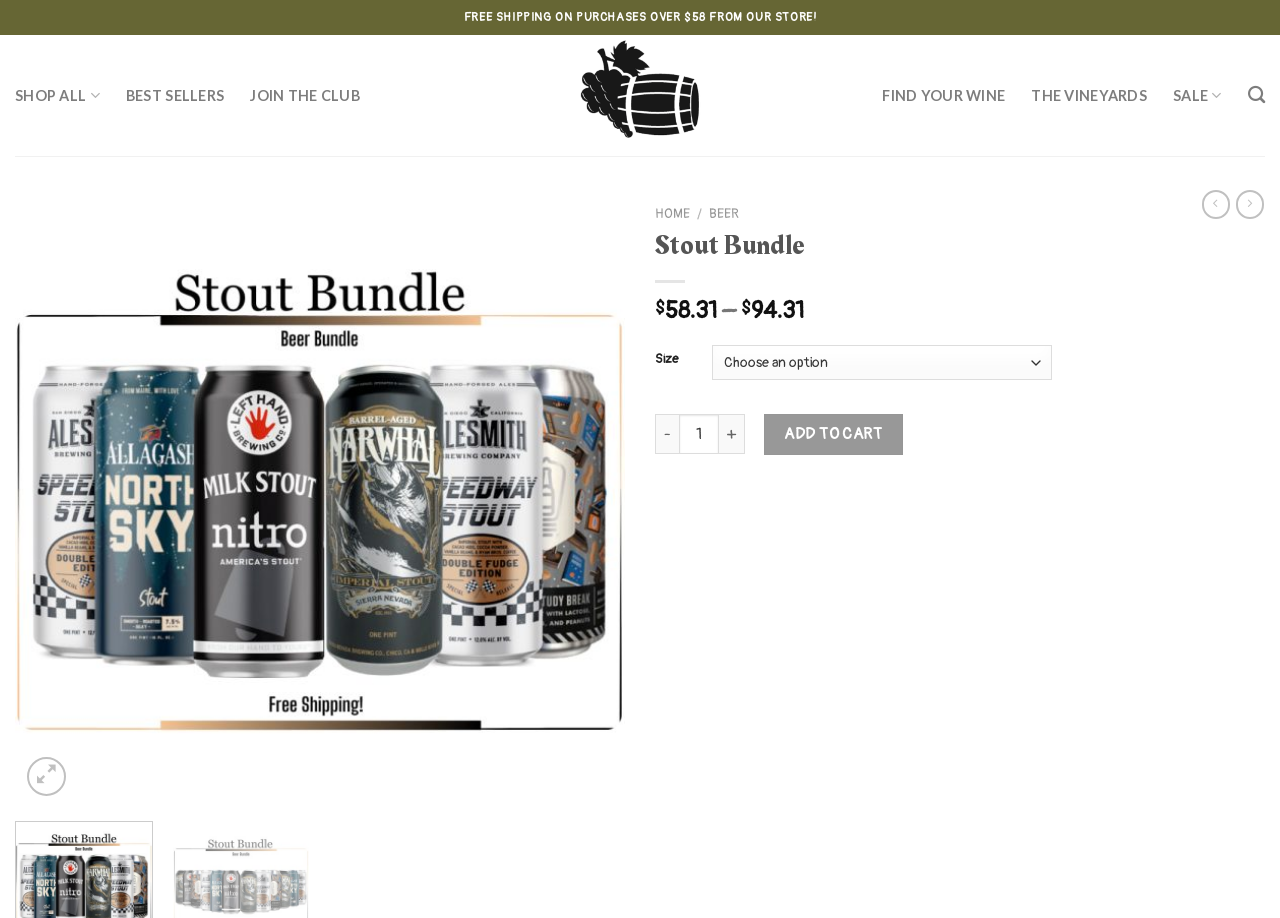Find the bounding box coordinates of the element you need to click on to perform this action: 'like this post'. The coordinates should be represented by four float values between 0 and 1, in the format [left, top, right, bottom].

None